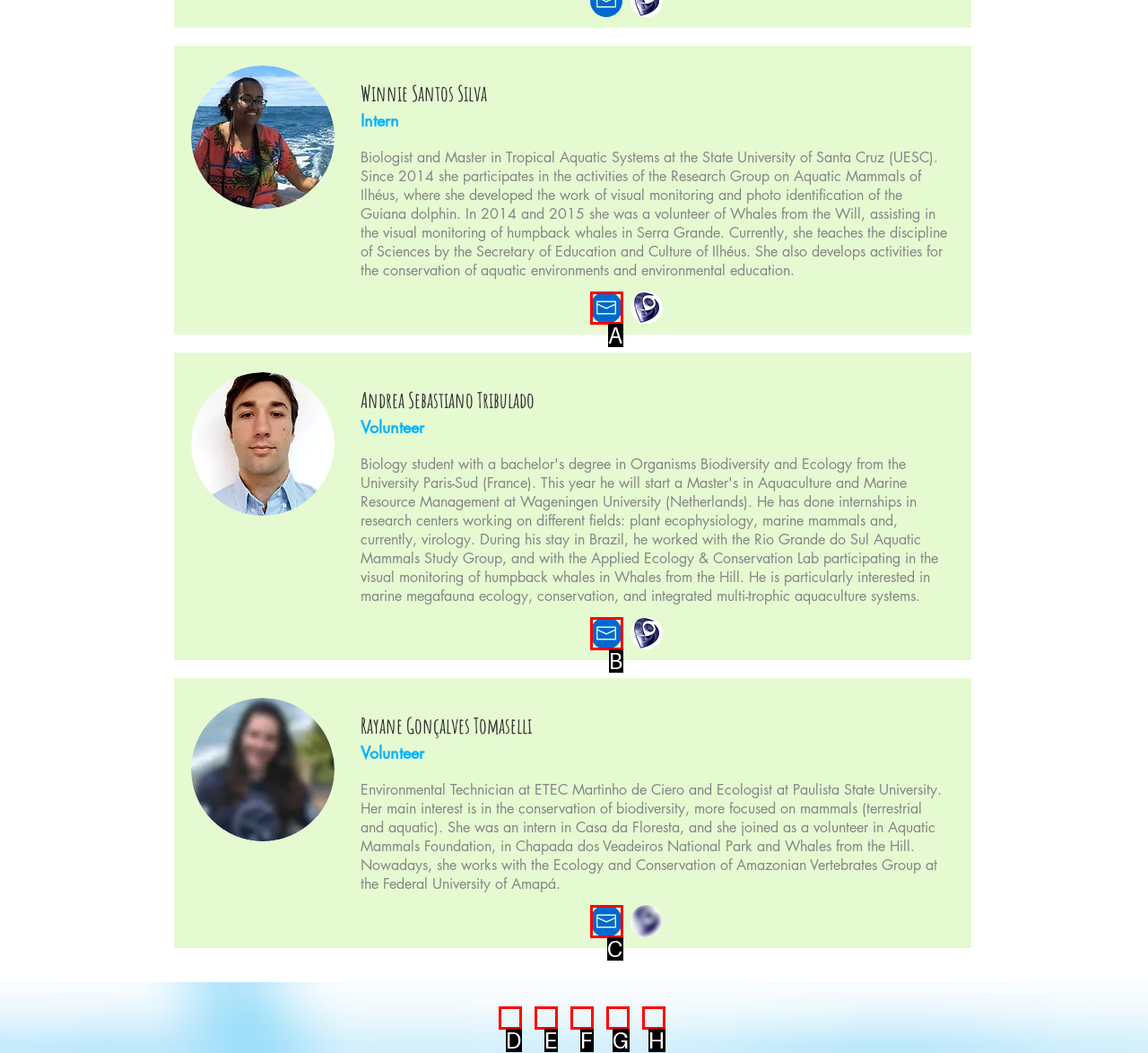Given the description: #comp-k8qej9wp__item-k8qey600 svg [data-color="1"] {fill: #0068D2;}, select the HTML element that matches it best. Reply with the letter of the chosen option directly.

C